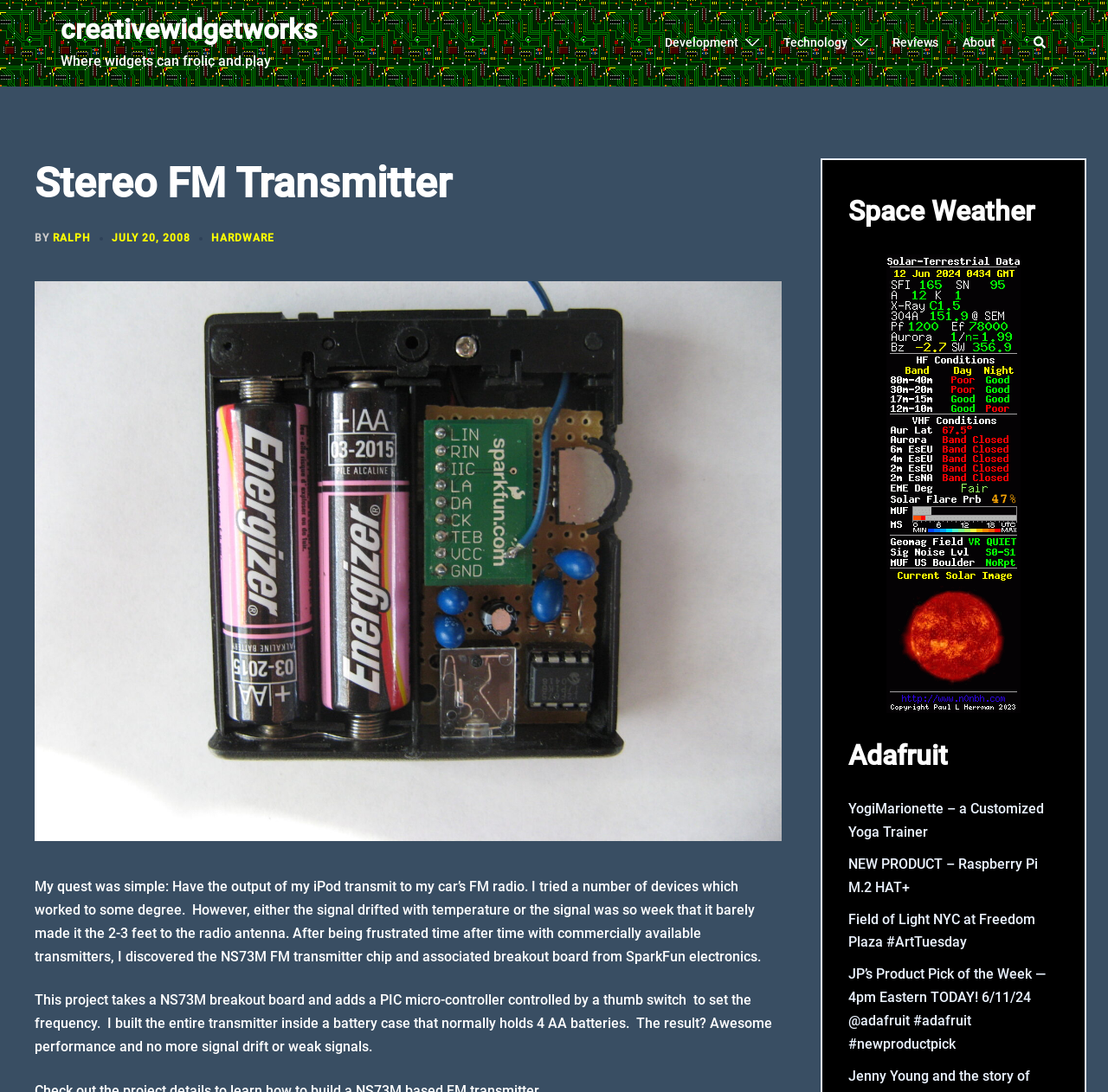Determine the main headline of the webpage and provide its text.

Stereo FM Transmitter